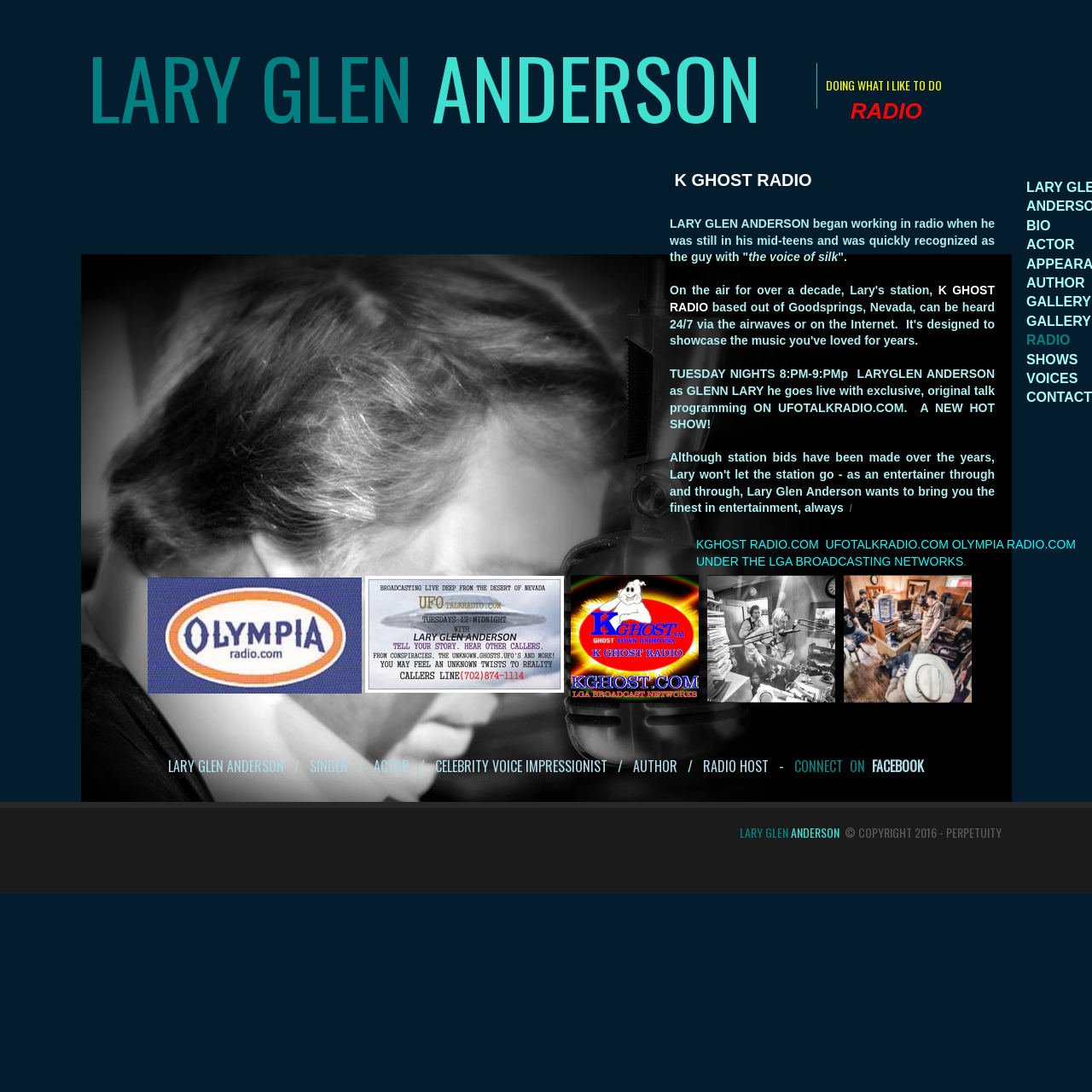Find the bounding box coordinates of the clickable area that will achieve the following instruction: "Listen to CHRIS HEERS on KGHOST Radio".

[0.648, 0.527, 0.765, 0.644]